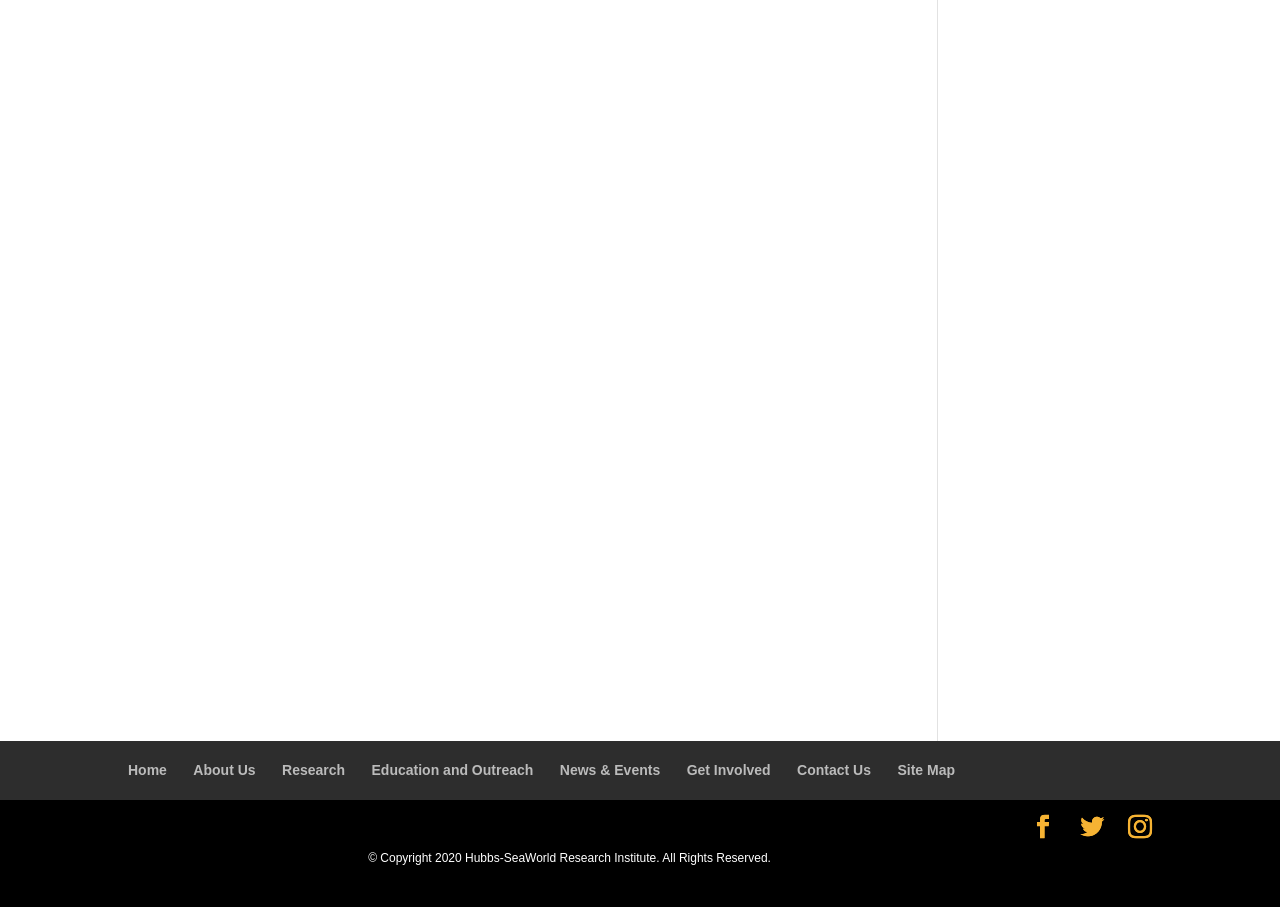Identify the bounding box coordinates of the part that should be clicked to carry out this instruction: "Click Home".

[0.1, 0.841, 0.13, 0.858]